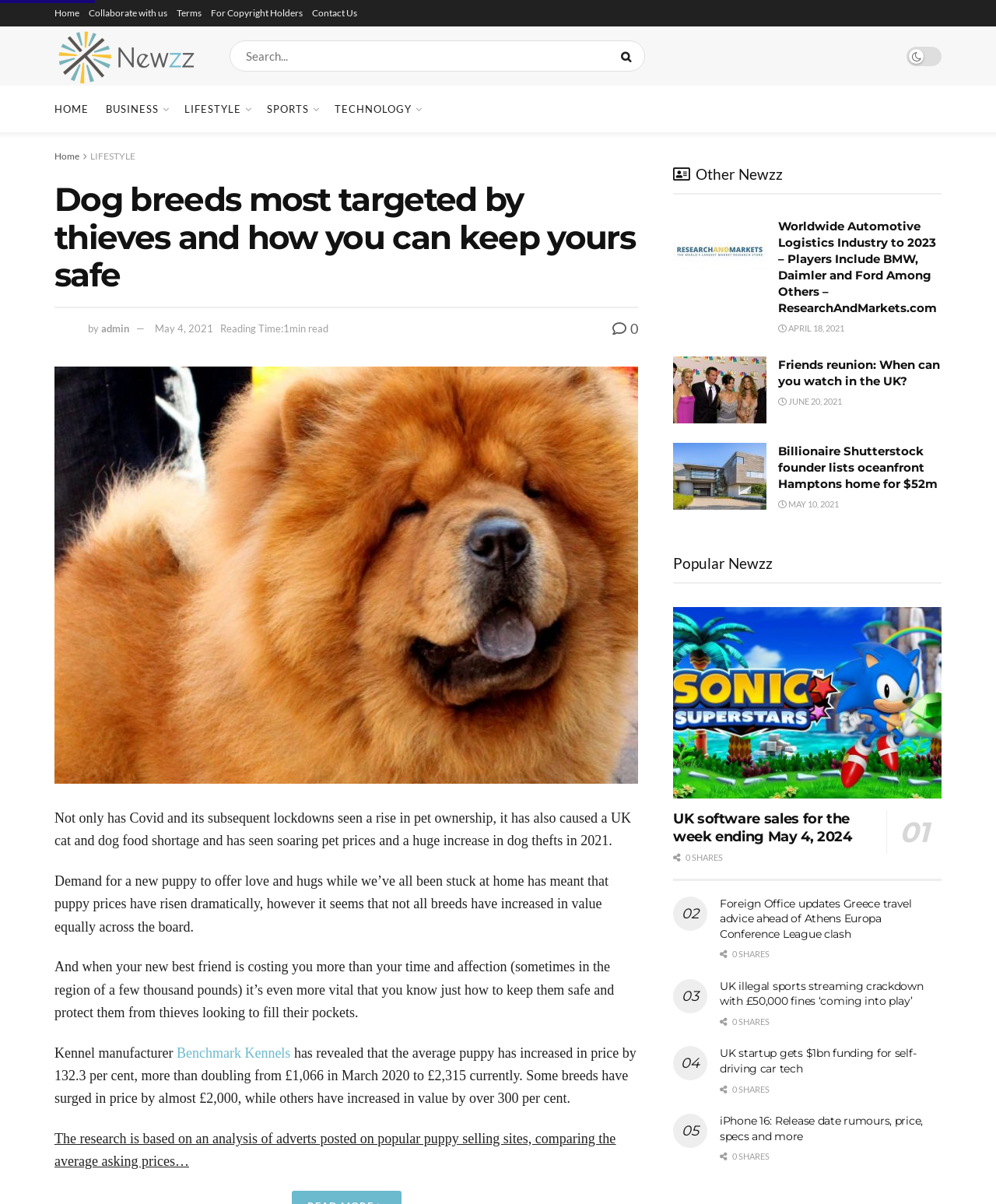Determine the bounding box coordinates of the clickable element to complete this instruction: "Read the article about dog breeds". Provide the coordinates in the format of four float numbers between 0 and 1, [left, top, right, bottom].

[0.055, 0.305, 0.641, 0.651]